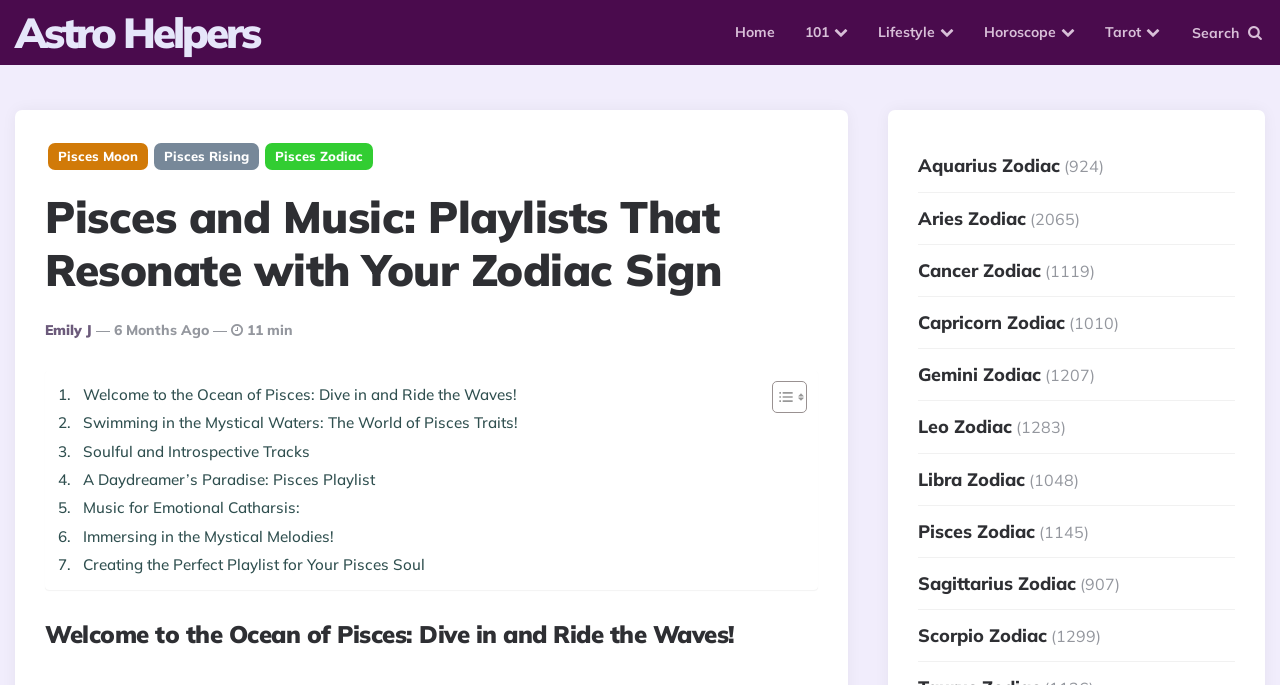Provide a single word or phrase to answer the given question: 
Who posted the article?

Emily J